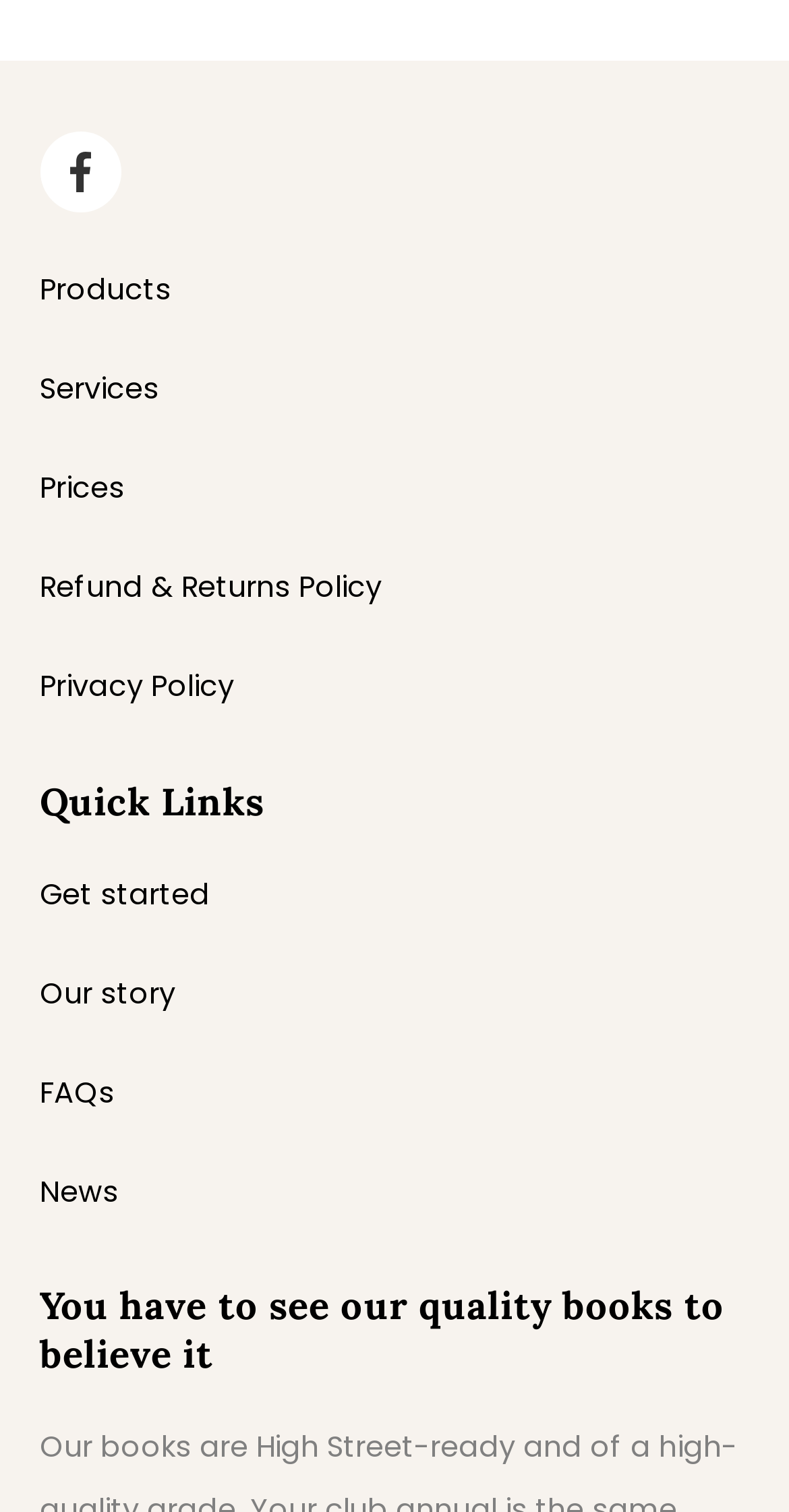Specify the bounding box coordinates of the region I need to click to perform the following instruction: "Visit Facebook page". The coordinates must be four float numbers in the range of 0 to 1, i.e., [left, top, right, bottom].

[0.05, 0.099, 0.153, 0.126]